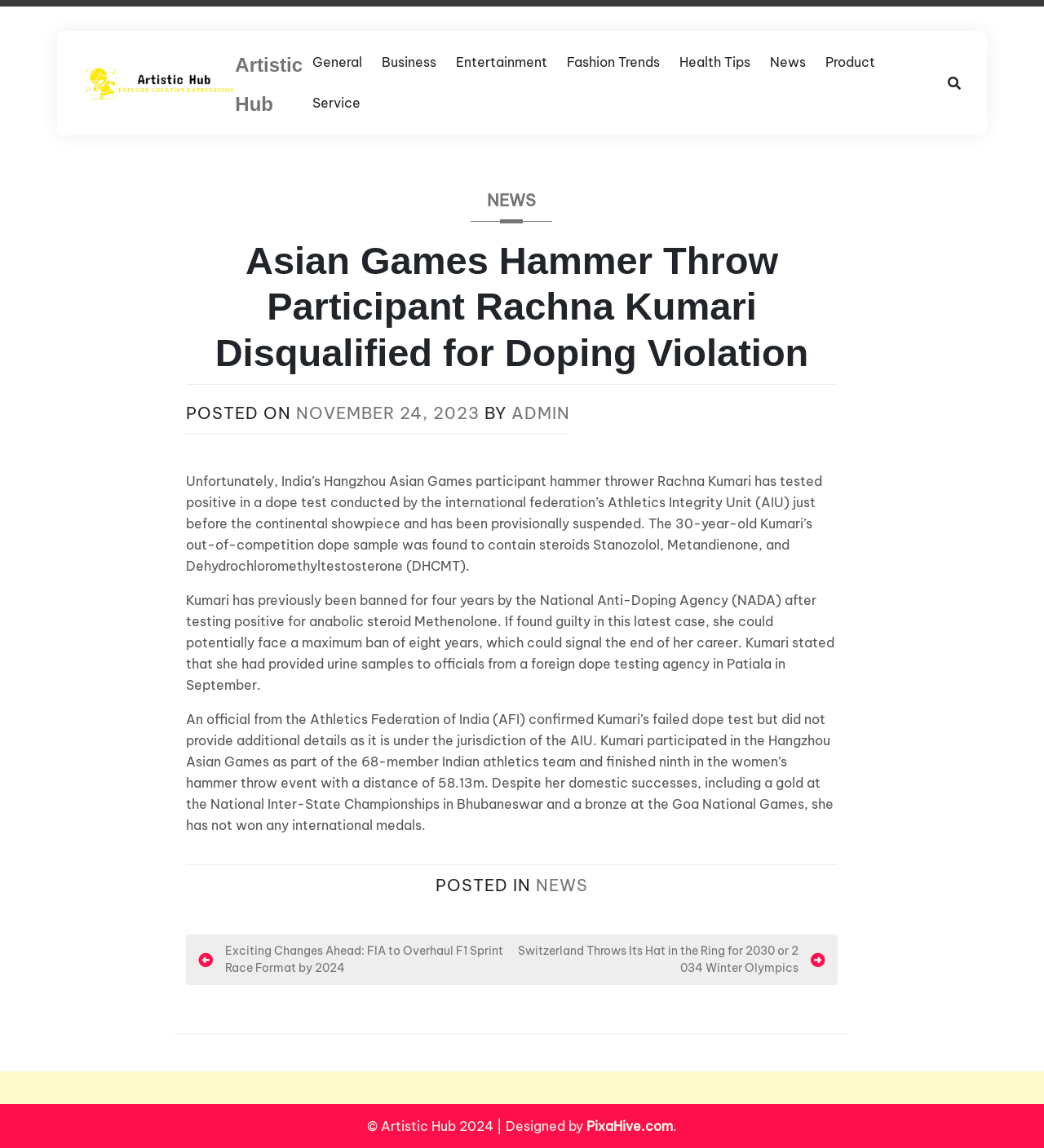What is the name of the website that designed the webpage?
Please give a detailed and thorough answer to the question, covering all relevant points.

I found the answer by reading the footer section of the webpage, which states 'Designed by PixaHive.com'. This indicates that PixaHive.com is the website that designed the webpage.